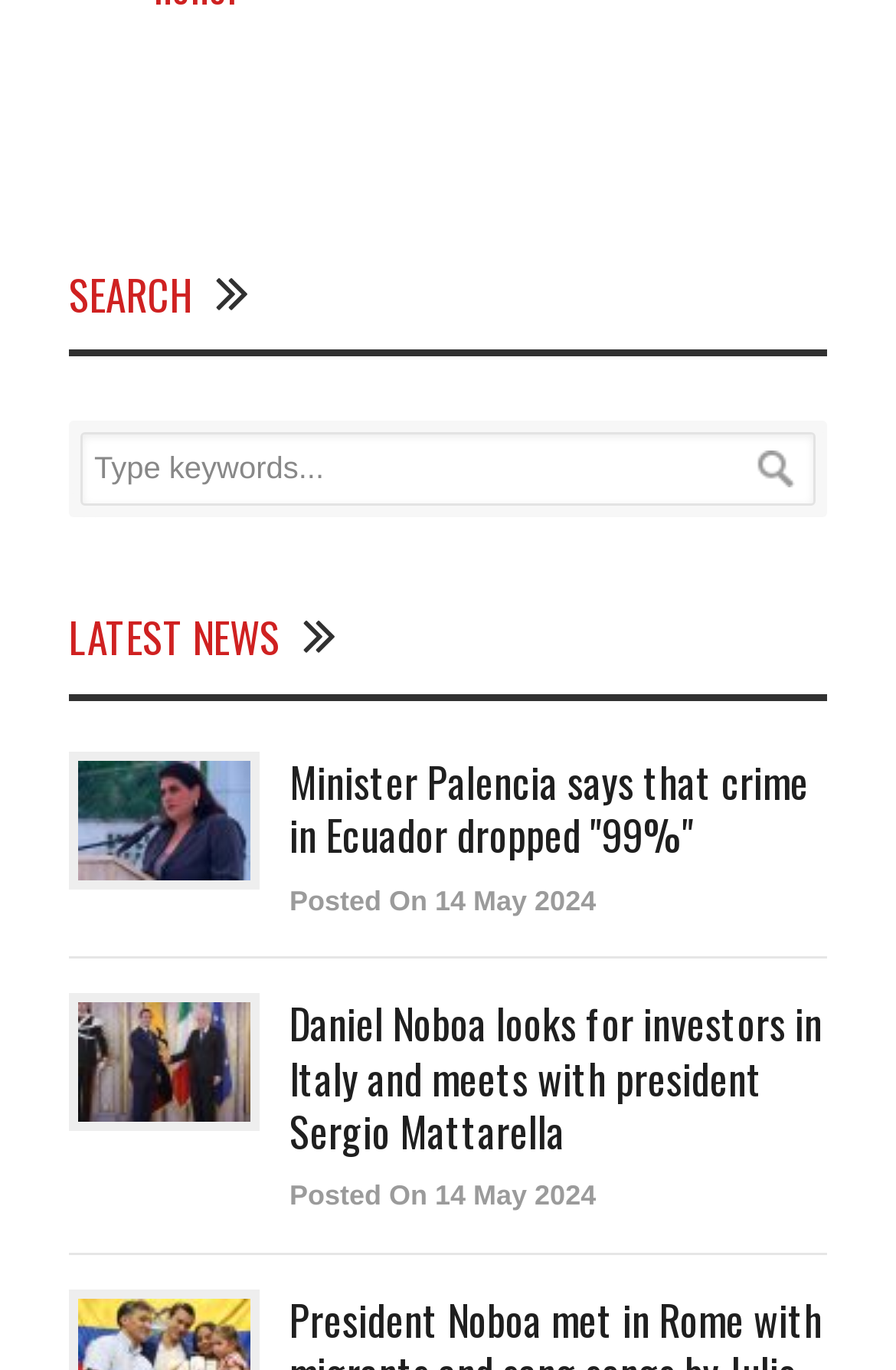Use a single word or phrase to answer the following:
What is the topic of the news article with the image?

Ecuador news